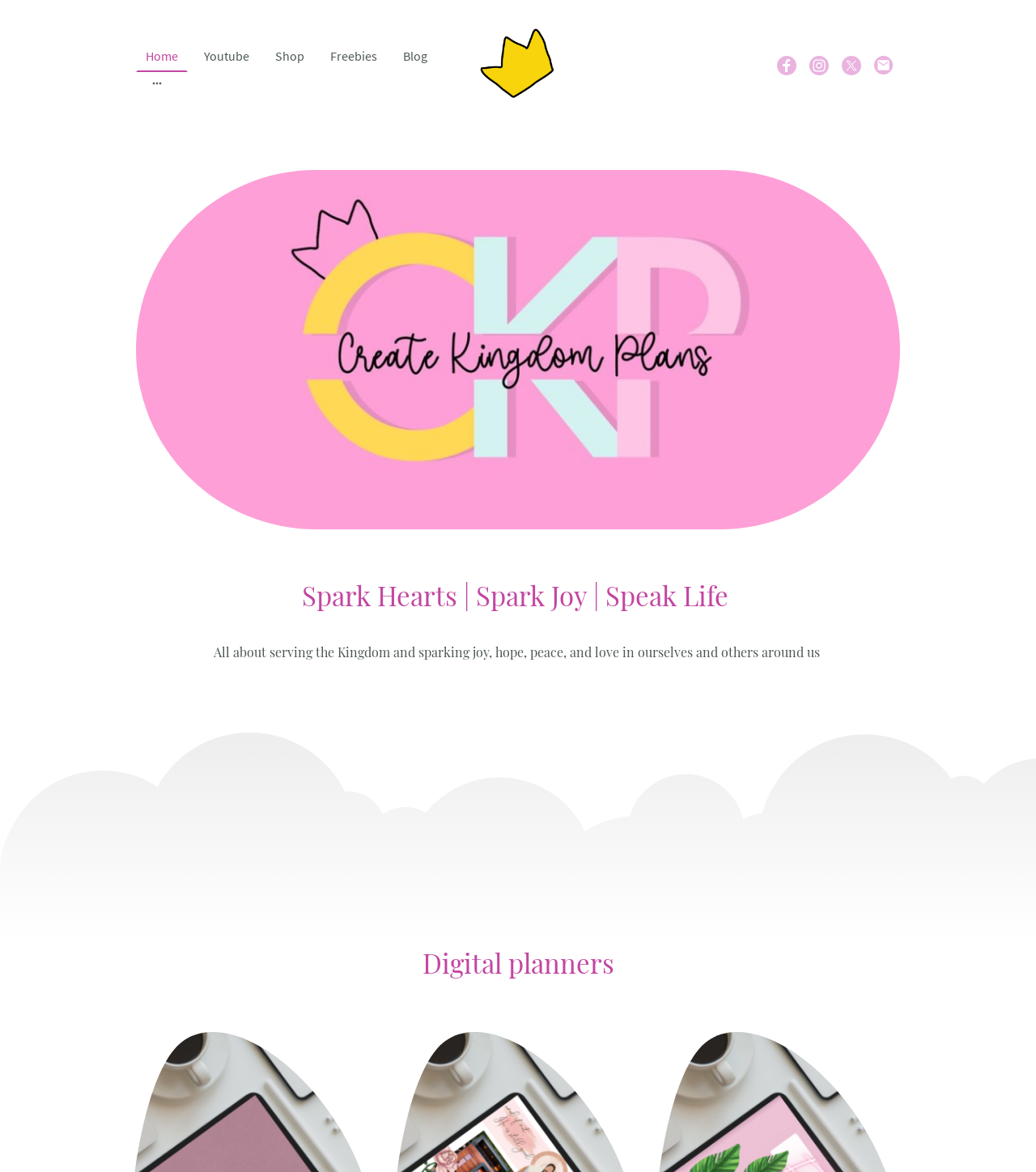Create a detailed description of the webpage's content and layout.

This webpage appears to be the home page of a website focused on serving the Kingdom and sparking joy, hope, peace, and love. At the top left, there are five links: "Home", "Youtube", "Shop", "Freebies", and "Blog", arranged horizontally. Below these links, there is a small image. 

To the right of these links, there is a large image that spans almost the entire width of the page. Above this image, there is a heading that reads "Spark Hearts | Spark Joy | Speak Life" in a prominent font. Below this heading, there is a subheading that explains the website's purpose: "All about serving the Kingdom and sparking joy, hope, peace, and love in ourselves and others around us".

On the right side of the page, there are four links with accompanying images, arranged vertically. These links appear to be related to some kind of products or services. At the bottom of the page, there is a heading that reads "Digital planners".